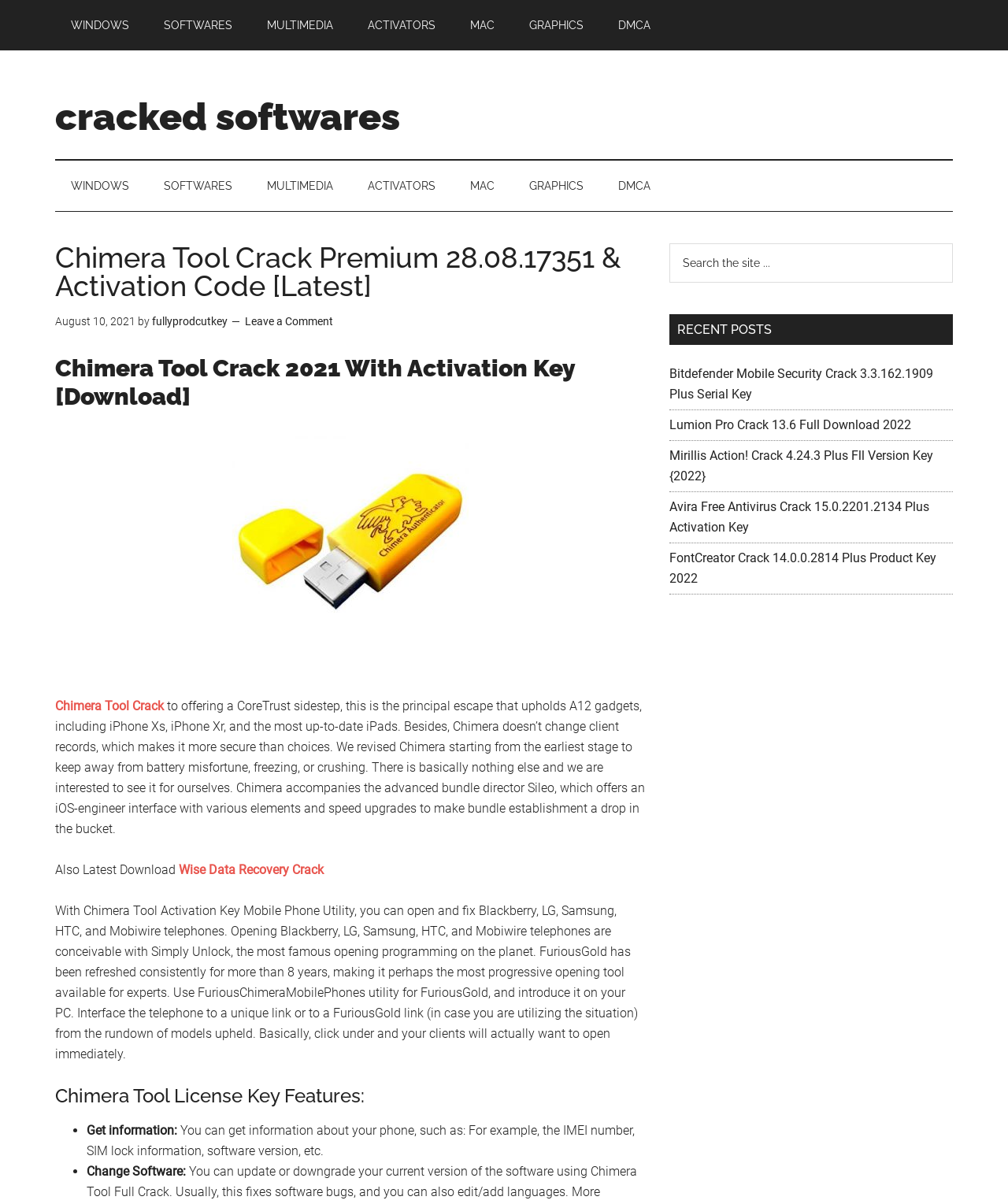Look at the image and write a detailed answer to the question: 
How many recent posts are listed in the sidebar?

In the Primary Sidebar section, there are 5 recent posts listed, including Bitdefender Mobile Security Crack, Lumion Pro Crack, Mirillis Action! Crack, Avira Free Antivirus Crack, and FontCreator Crack.